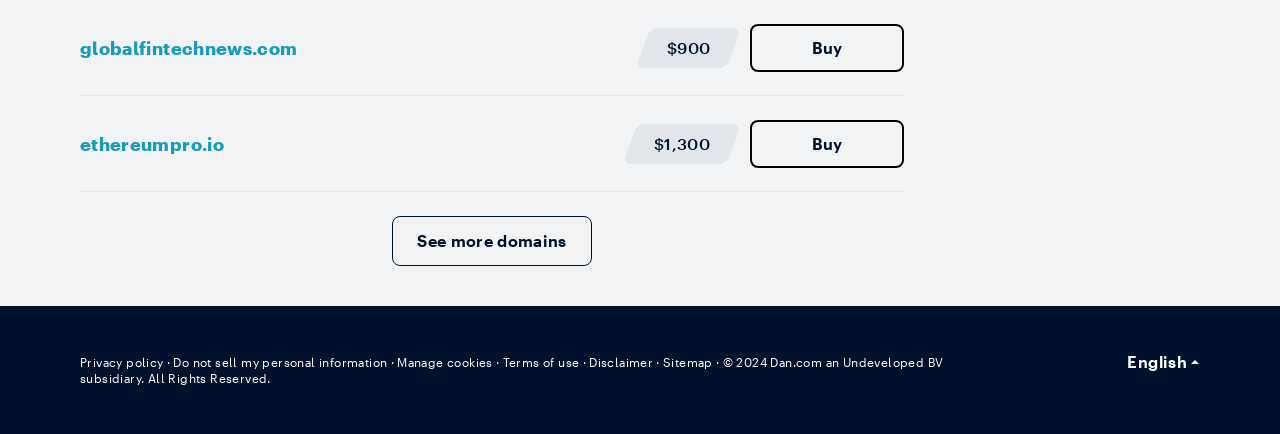What is the price of the first domain?
Refer to the image and give a detailed answer to the query.

The first domain is listed with a price of $900, which is indicated by the StaticText element with OCR text '$900' and bounding box coordinates [0.521, 0.087, 0.555, 0.131].